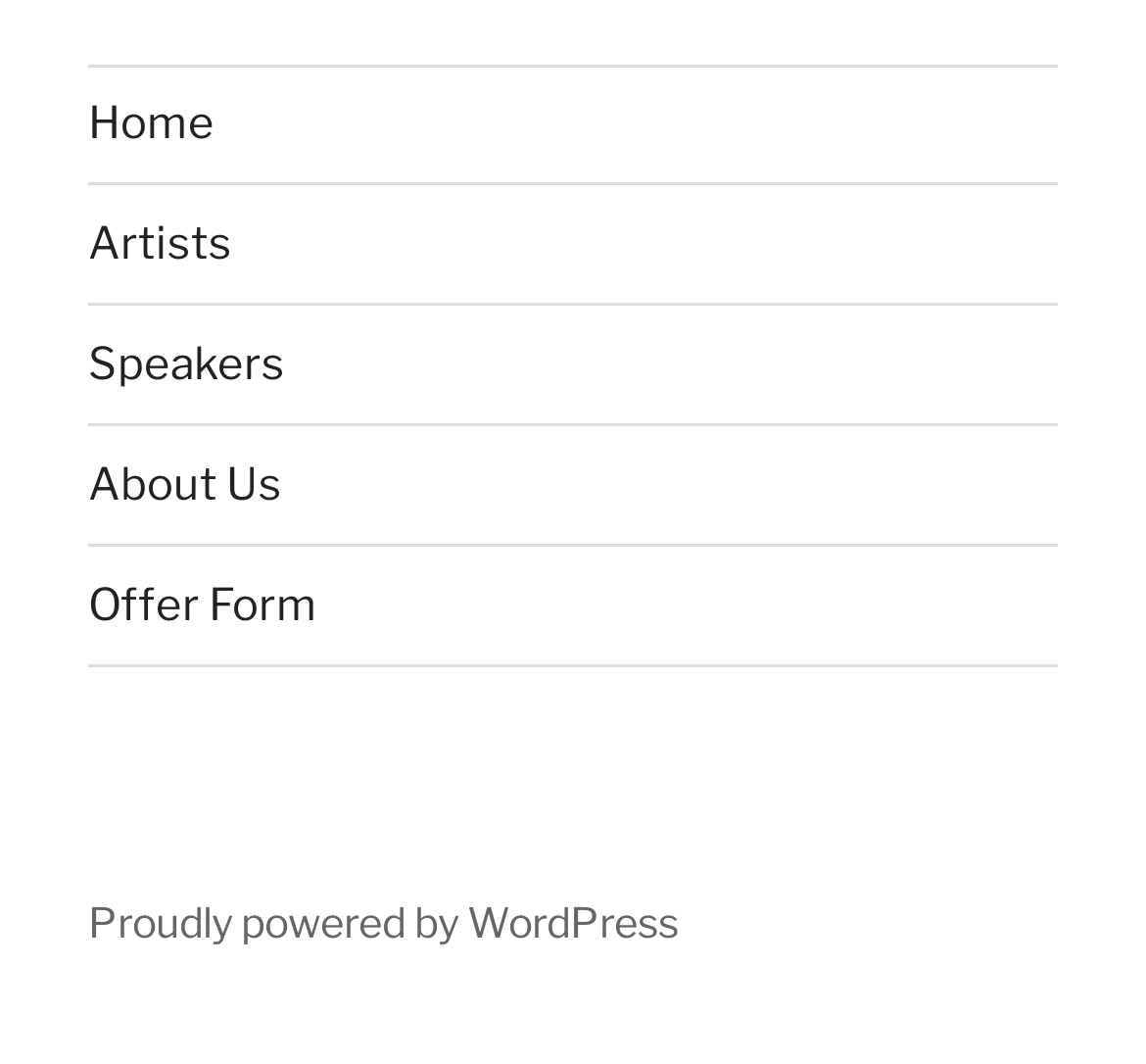Identify the coordinates of the bounding box for the element described below: "Home". Return the coordinates as four float numbers between 0 and 1: [left, top, right, bottom].

[0.077, 0.091, 0.187, 0.141]